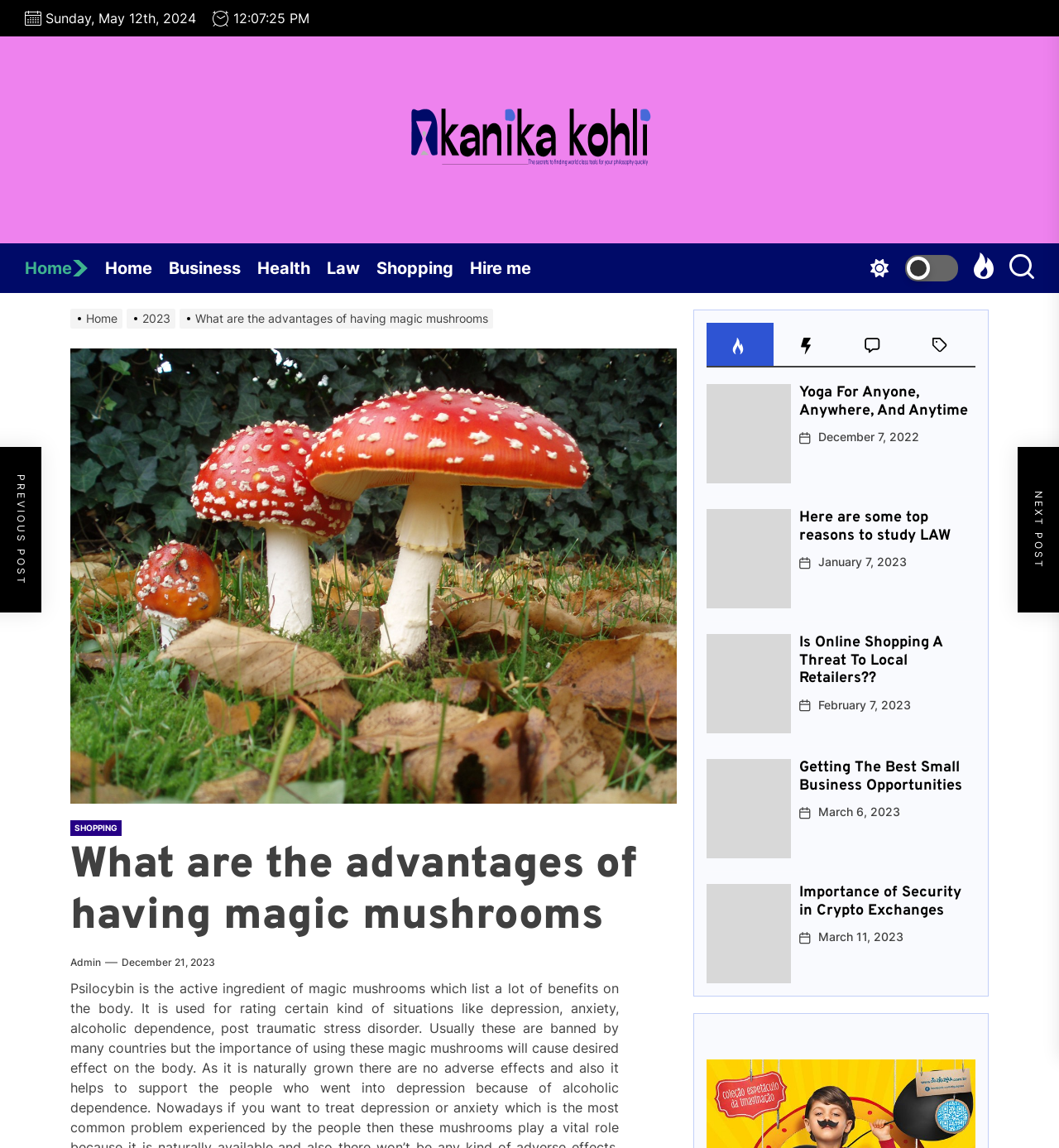Please predict the bounding box coordinates of the element's region where a click is necessary to complete the following instruction: "Click on the 'Home' link". The coordinates should be represented by four float numbers between 0 and 1, i.e., [left, top, right, bottom].

[0.023, 0.212, 0.099, 0.255]